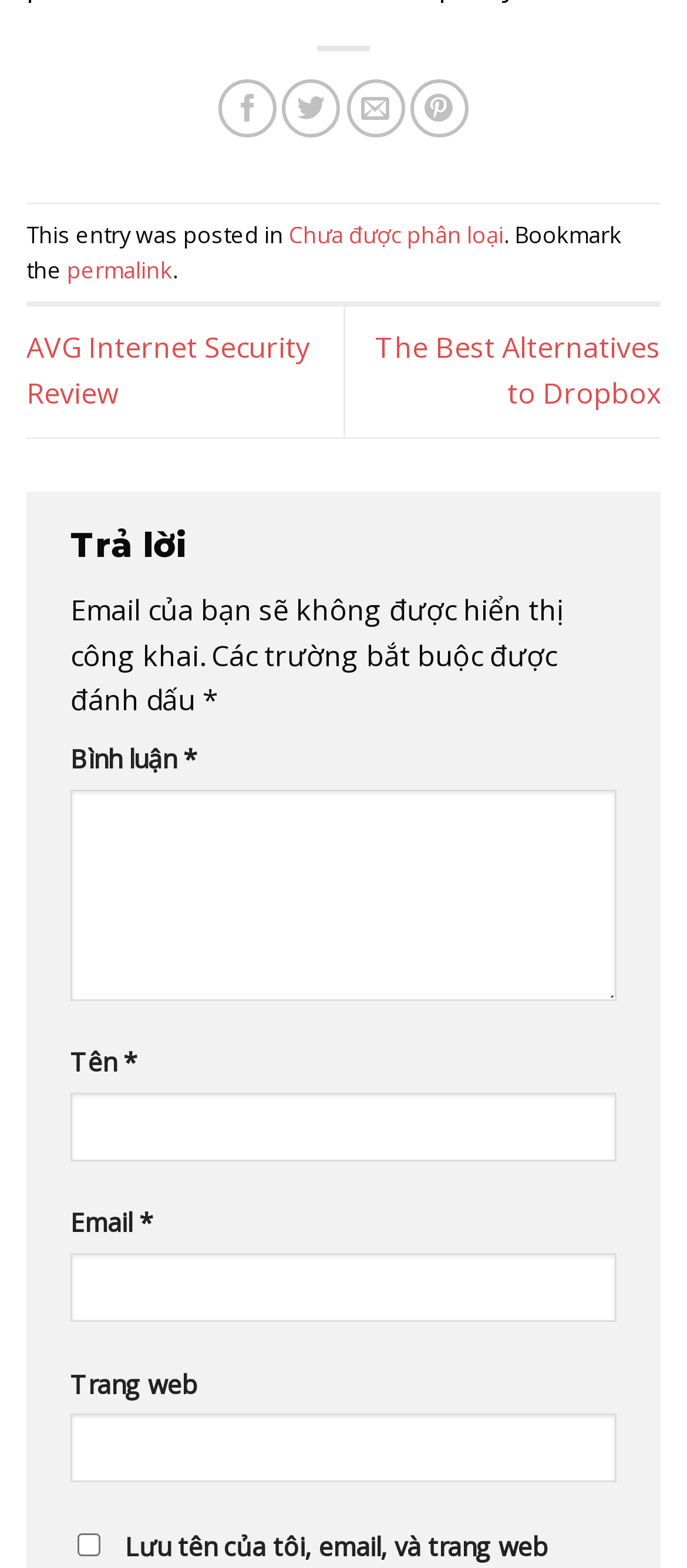Please specify the bounding box coordinates of the clickable region necessary for completing the following instruction: "Leave a comment". The coordinates must consist of four float numbers between 0 and 1, i.e., [left, top, right, bottom].

[0.103, 0.503, 0.897, 0.638]